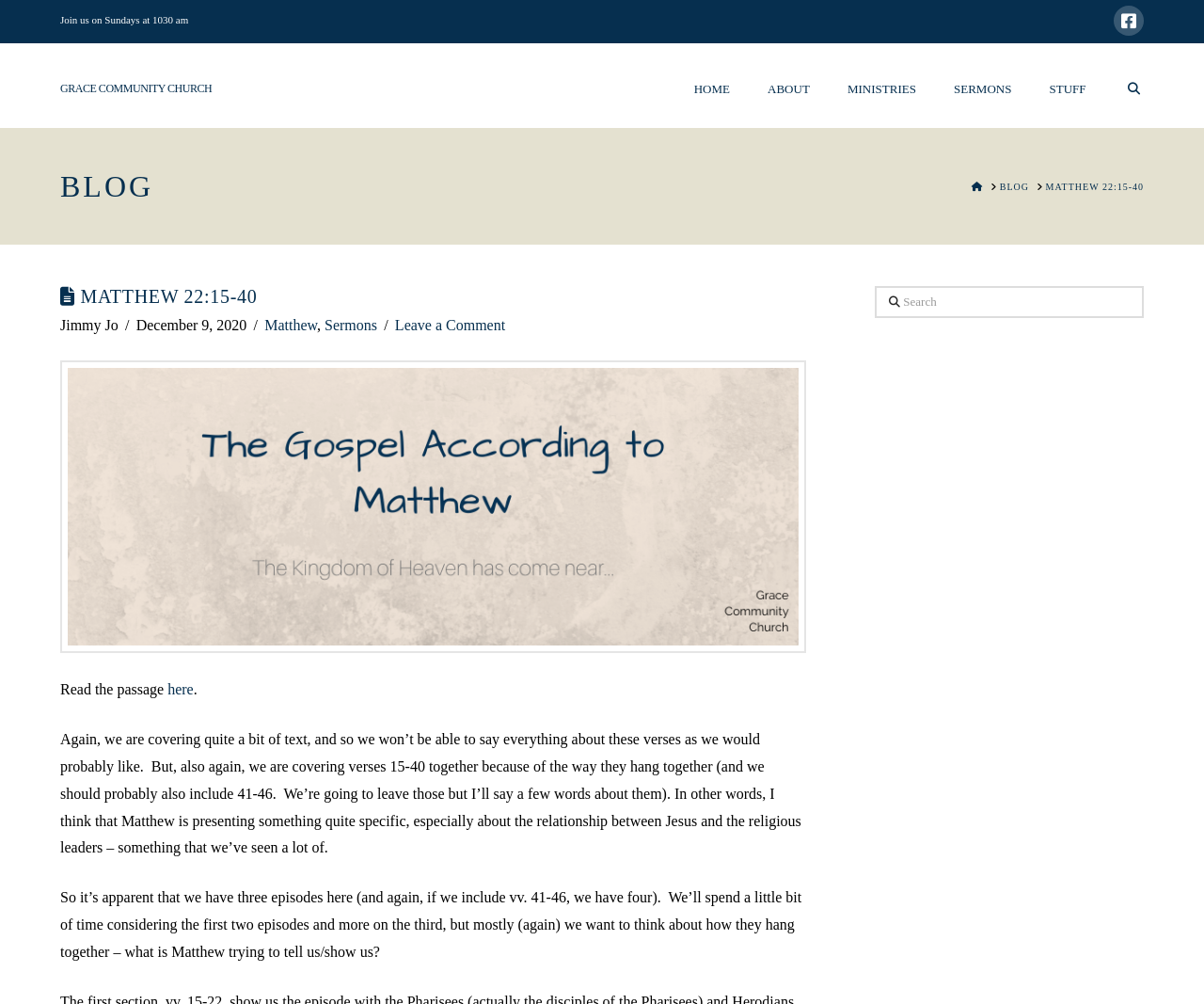Who is the preacher of the sermon?
Please provide a single word or phrase as the answer based on the screenshot.

Jimmy Jo